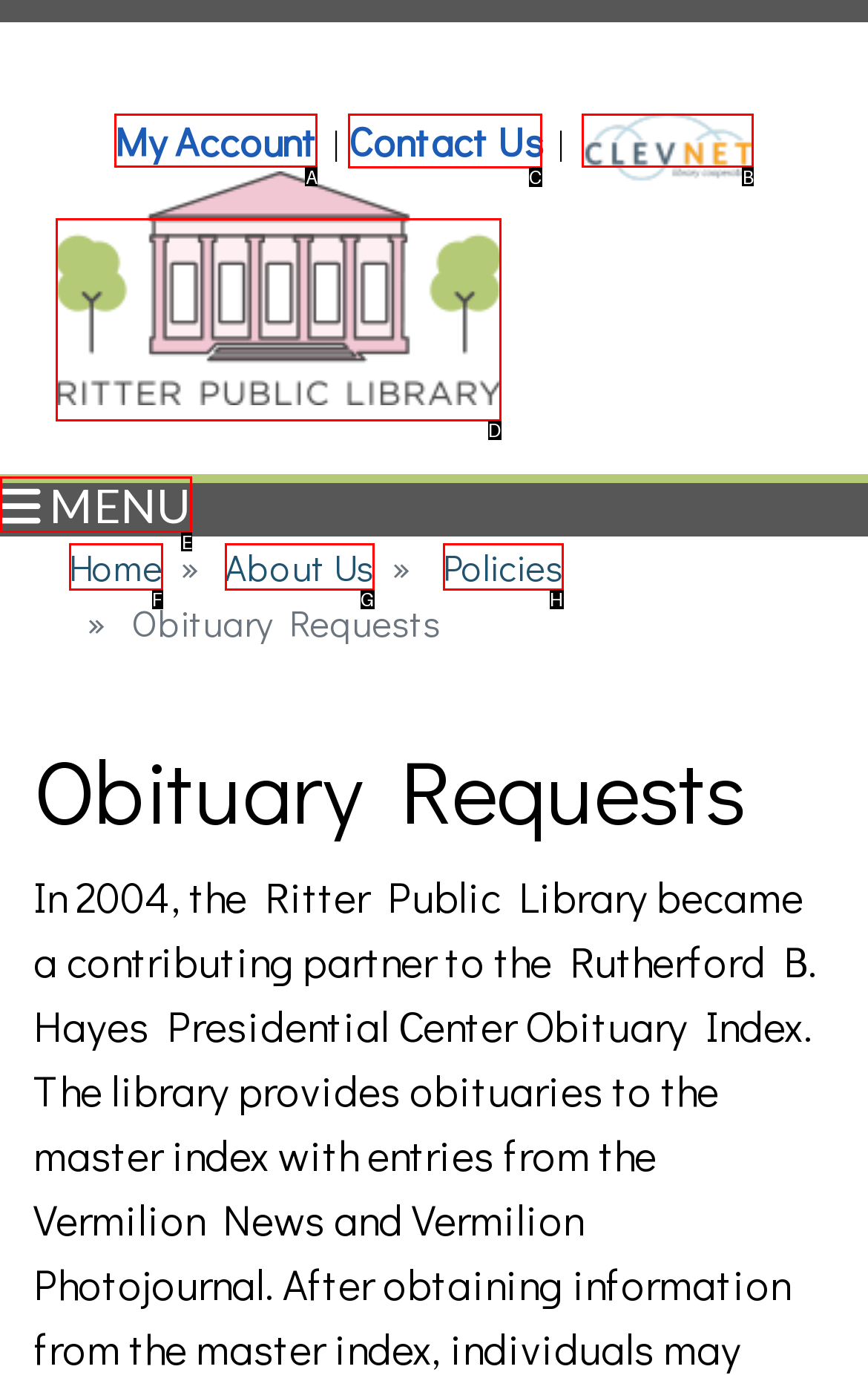To perform the task "contact us", which UI element's letter should you select? Provide the letter directly.

C